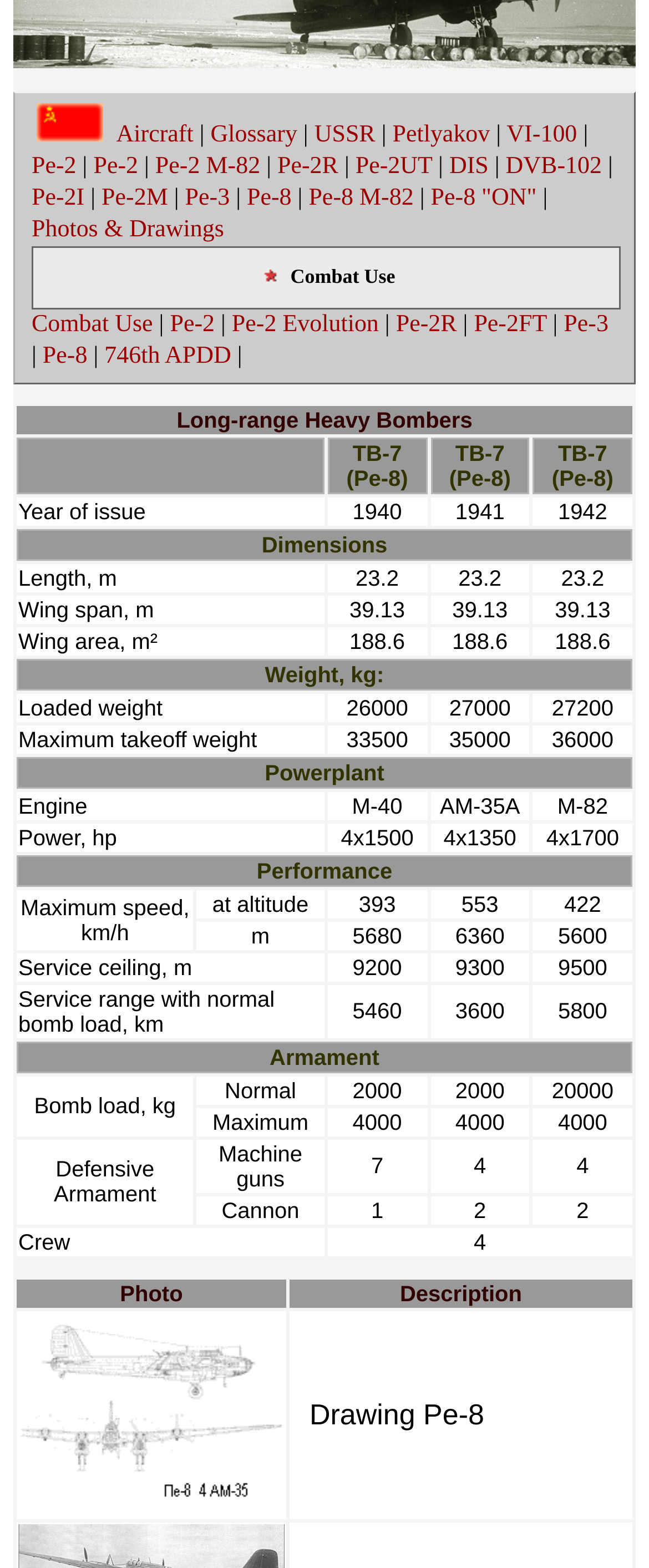Provide the bounding box coordinates of the HTML element described by the text: "Pe-2 M-82". The coordinates should be in the format [left, top, right, bottom] with values between 0 and 1.

[0.239, 0.097, 0.401, 0.114]